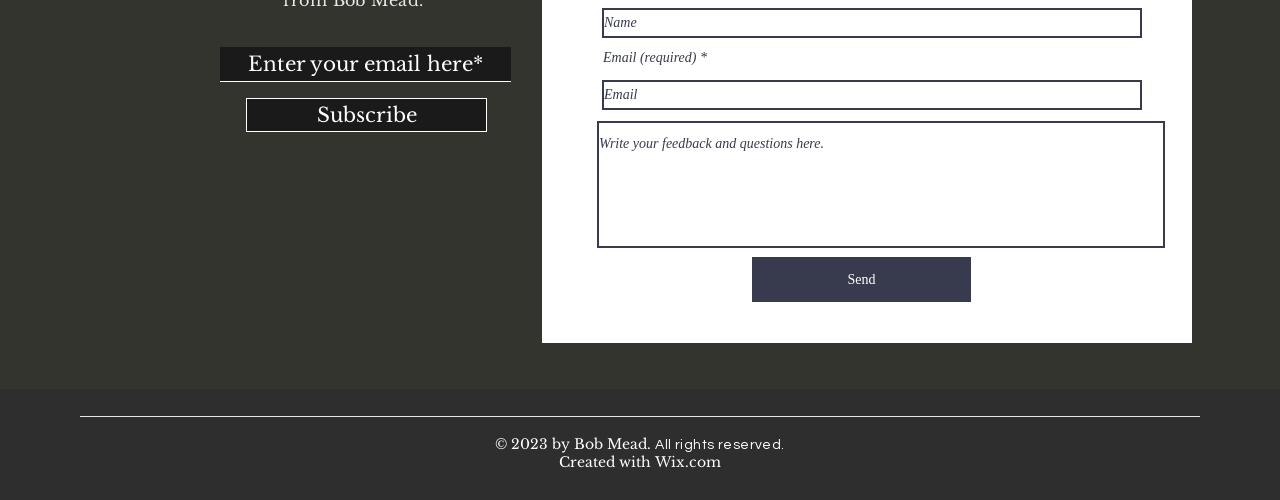From the screenshot, find the bounding box of the UI element matching this description: "Send". Supply the bounding box coordinates in the form [left, top, right, bottom], each a float between 0 and 1.

[0.588, 0.514, 0.759, 0.604]